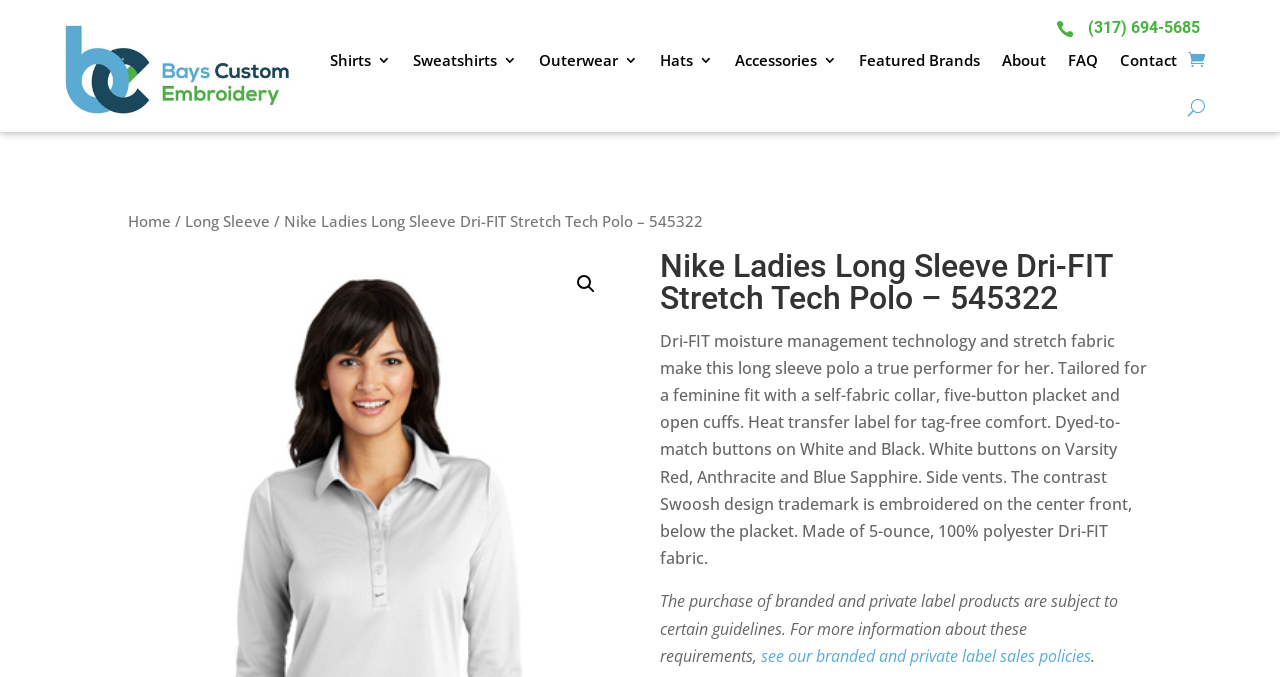How many buttons does the polo shirt have?
Please ensure your answer to the question is detailed and covers all necessary aspects.

According to the product description, the polo shirt has a 'five-button placket', which indicates that it has five buttons.